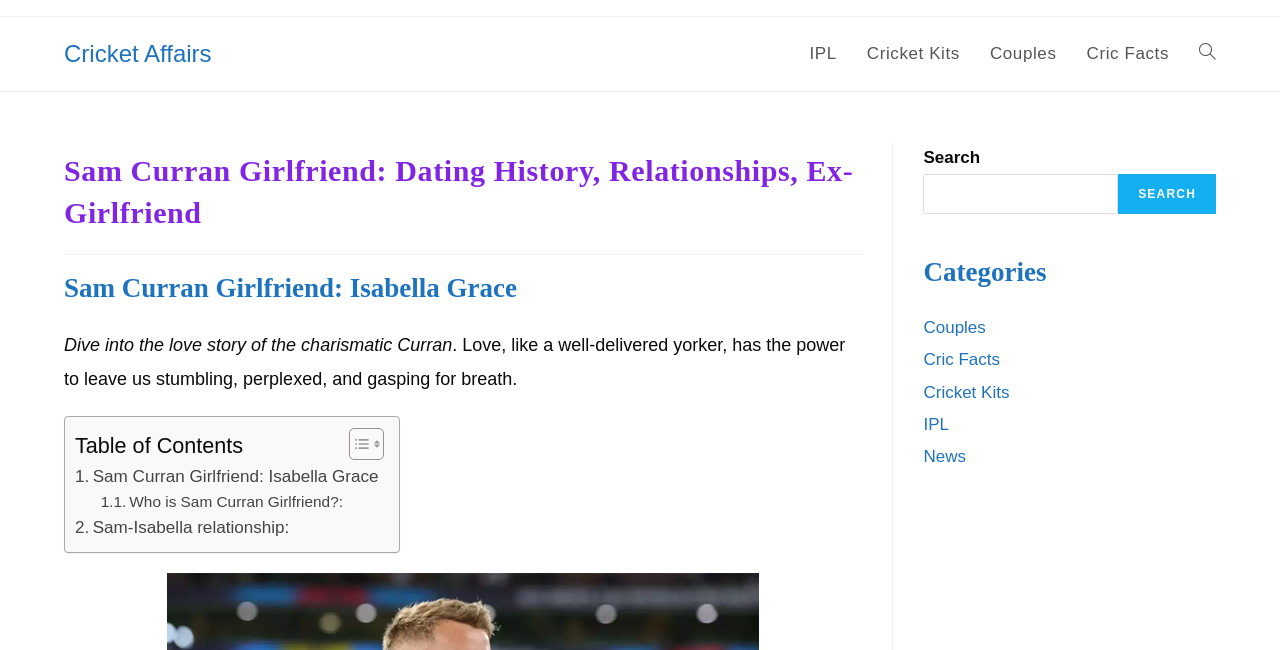From the webpage screenshot, predict the bounding box of the UI element that matches this description: "Cricket Kits".

[0.721, 0.589, 0.789, 0.618]